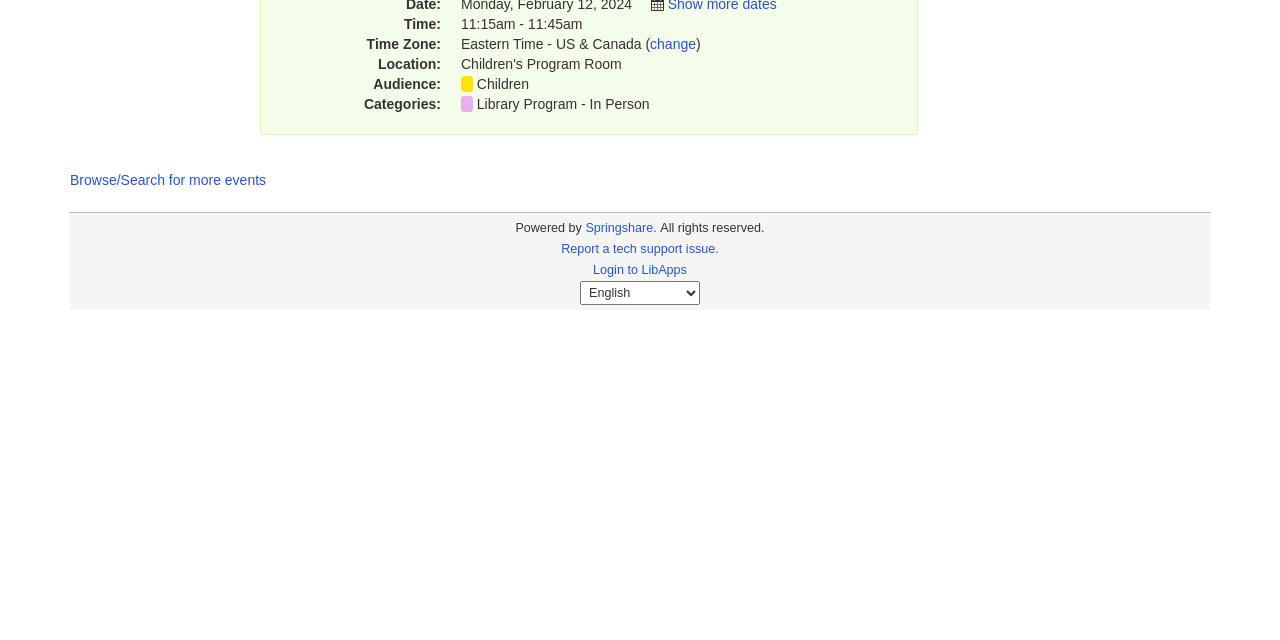Find the UI element described as: "Report a tech support issue." and predict its bounding box coordinates. Ensure the coordinates are four float numbers between 0 and 1, [left, top, right, bottom].

[0.438, 0.377, 0.562, 0.399]